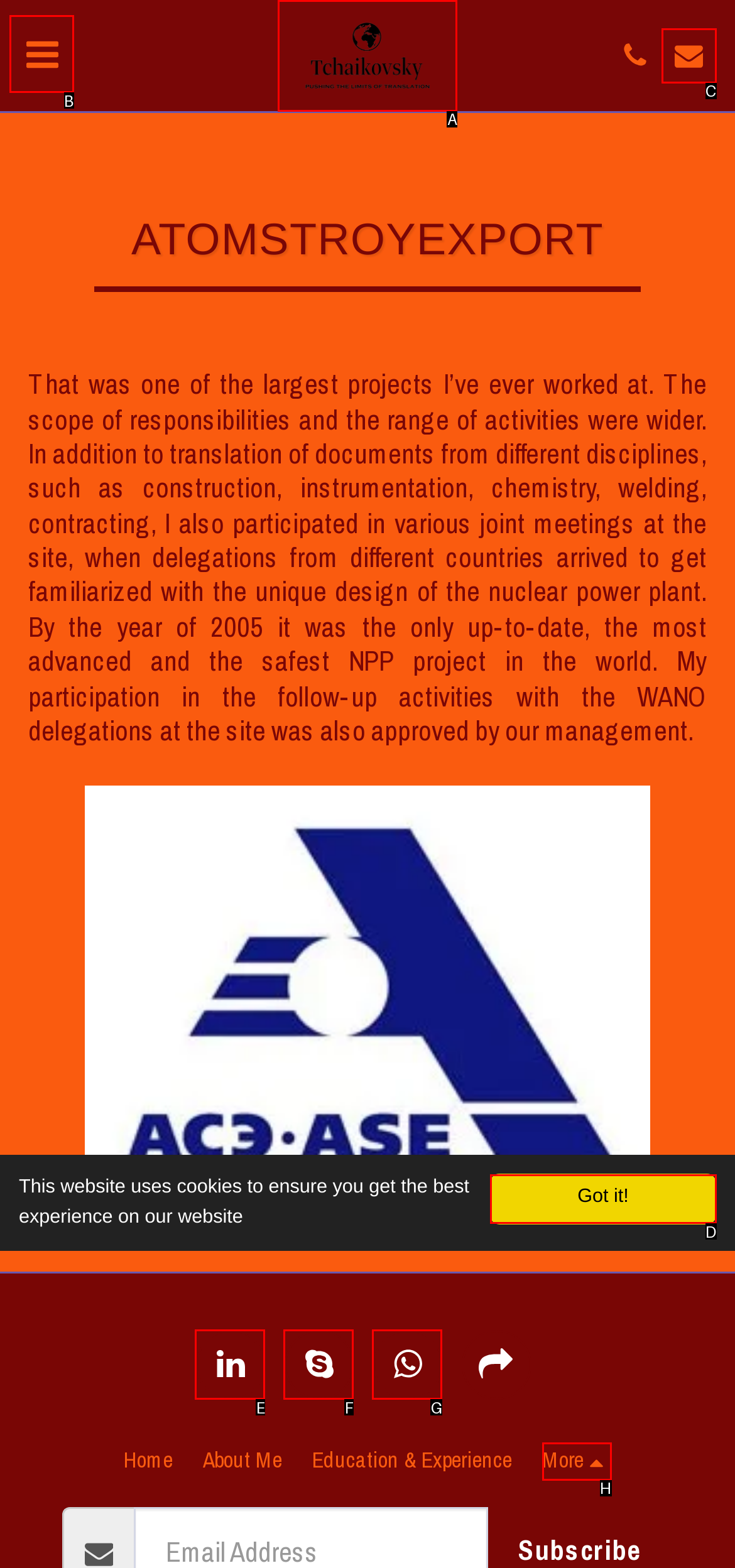Indicate which UI element needs to be clicked to fulfill the task: View more information
Answer with the letter of the chosen option from the available choices directly.

H